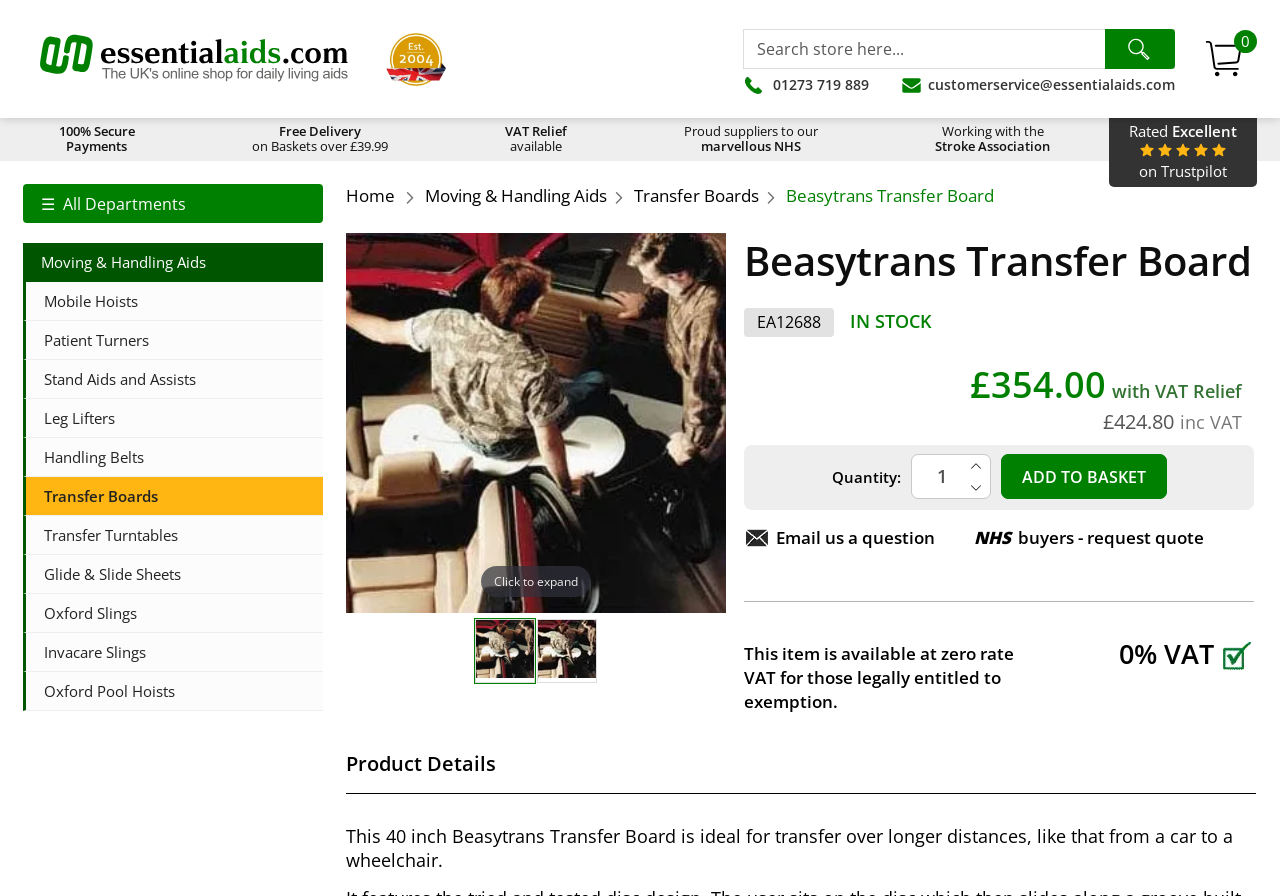Specify the bounding box coordinates (top-left x, top-left y, bottom-right x, bottom-right y) of the UI element in the screenshot that matches this description: Home

[0.27, 0.205, 0.309, 0.231]